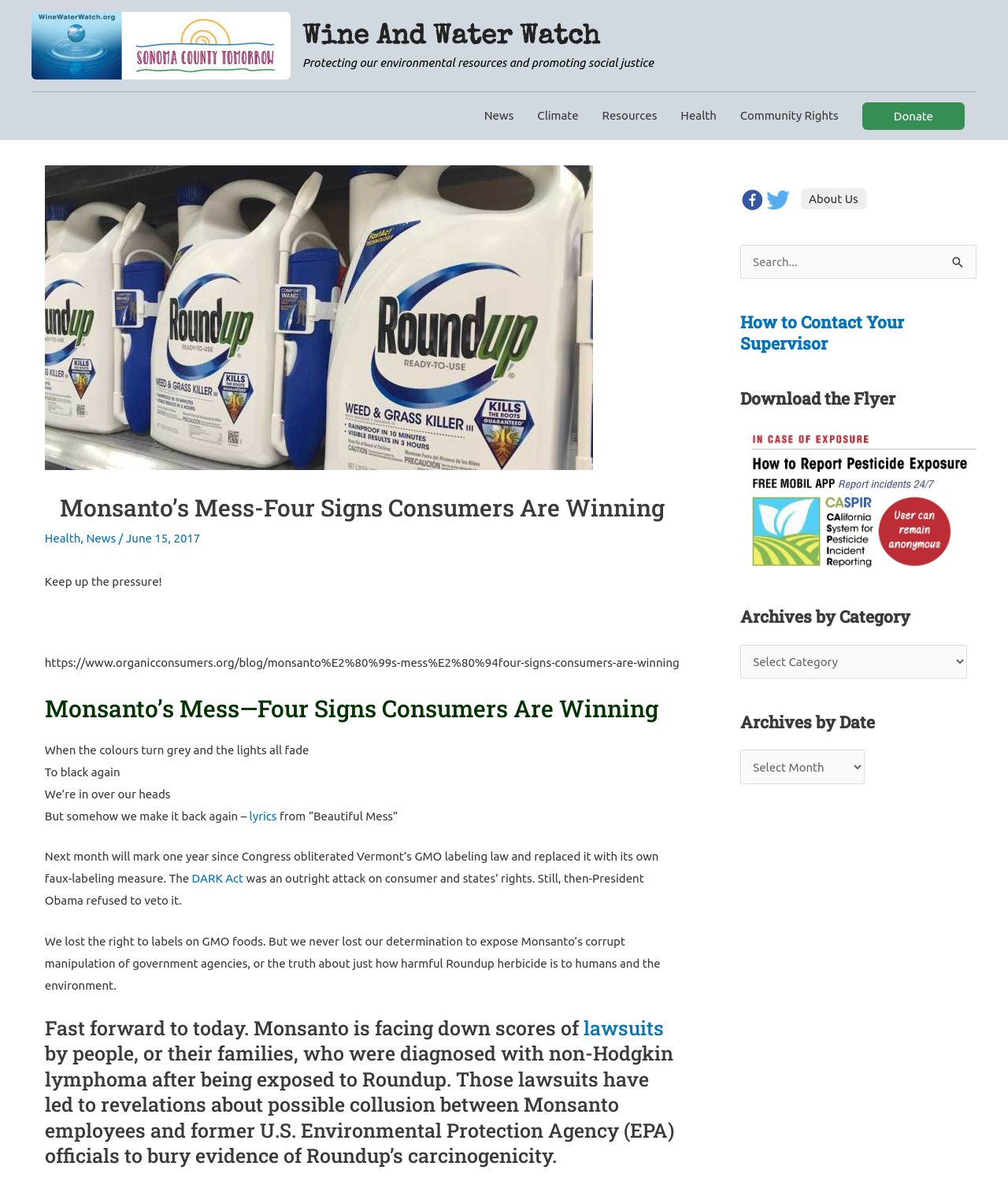Kindly determine the bounding box coordinates of the area that needs to be clicked to fulfill this instruction: "Donate to Wine And Water Watch".

[0.855, 0.086, 0.957, 0.11]